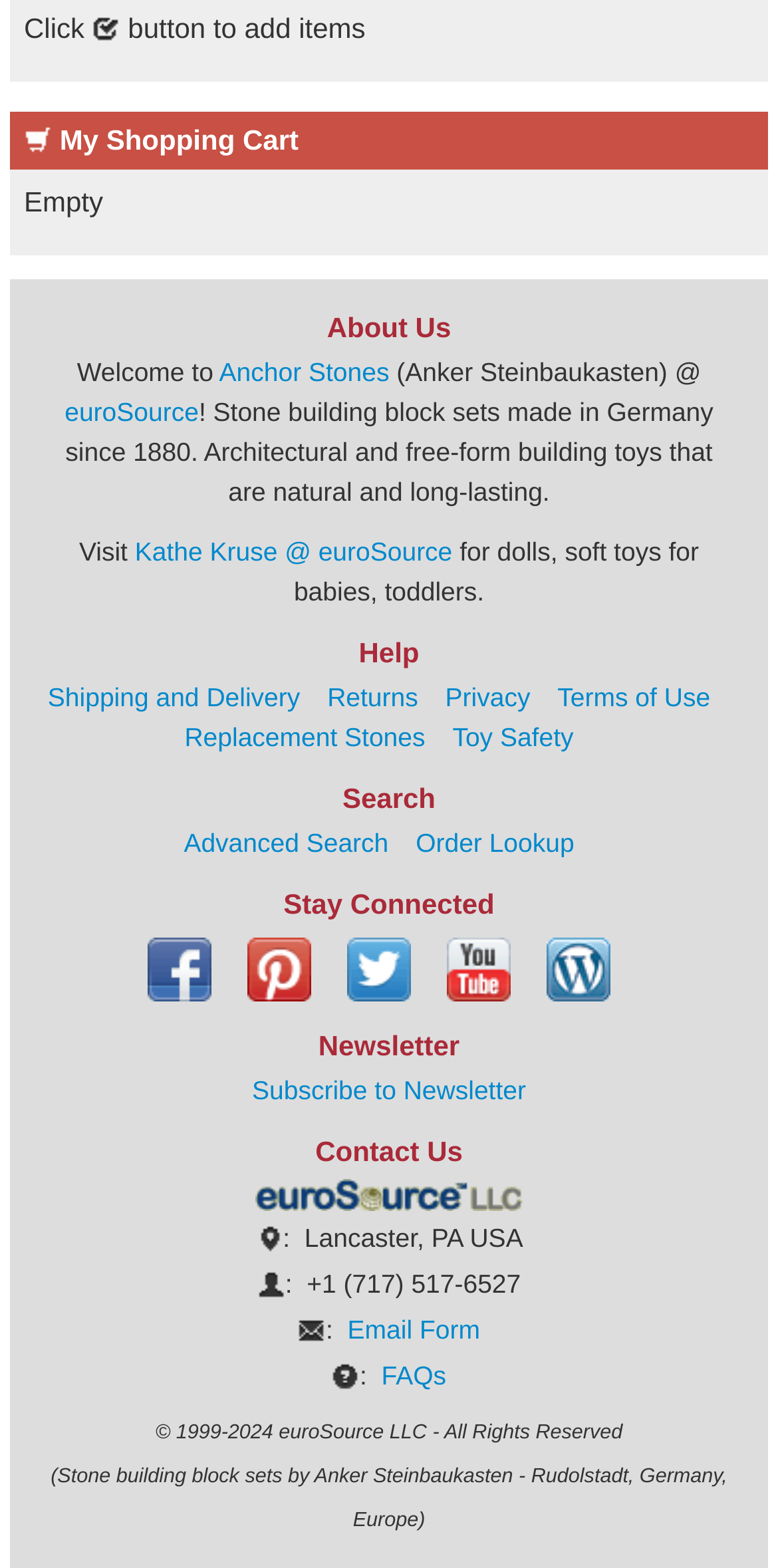Determine the bounding box coordinates for the area that needs to be clicked to fulfill this task: "Click the 'About Us' heading". The coordinates must be given as four float numbers between 0 and 1, i.e., [left, top, right, bottom].

[0.059, 0.196, 0.941, 0.222]